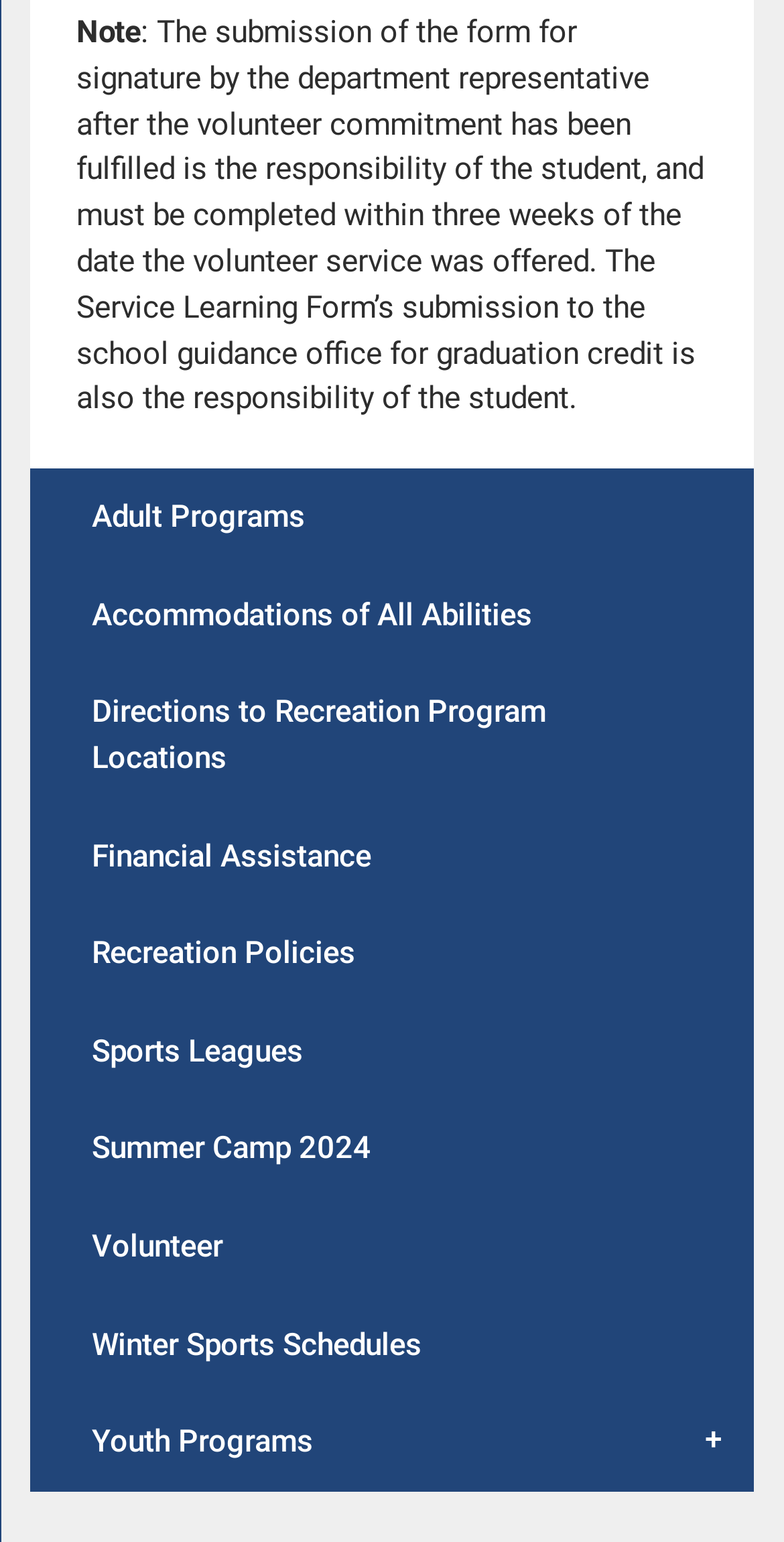Determine the bounding box coordinates for the clickable element required to fulfill the instruction: "View Recreation Policies". Provide the coordinates as four float numbers between 0 and 1, i.e., [left, top, right, bottom].

[0.039, 0.587, 0.961, 0.65]